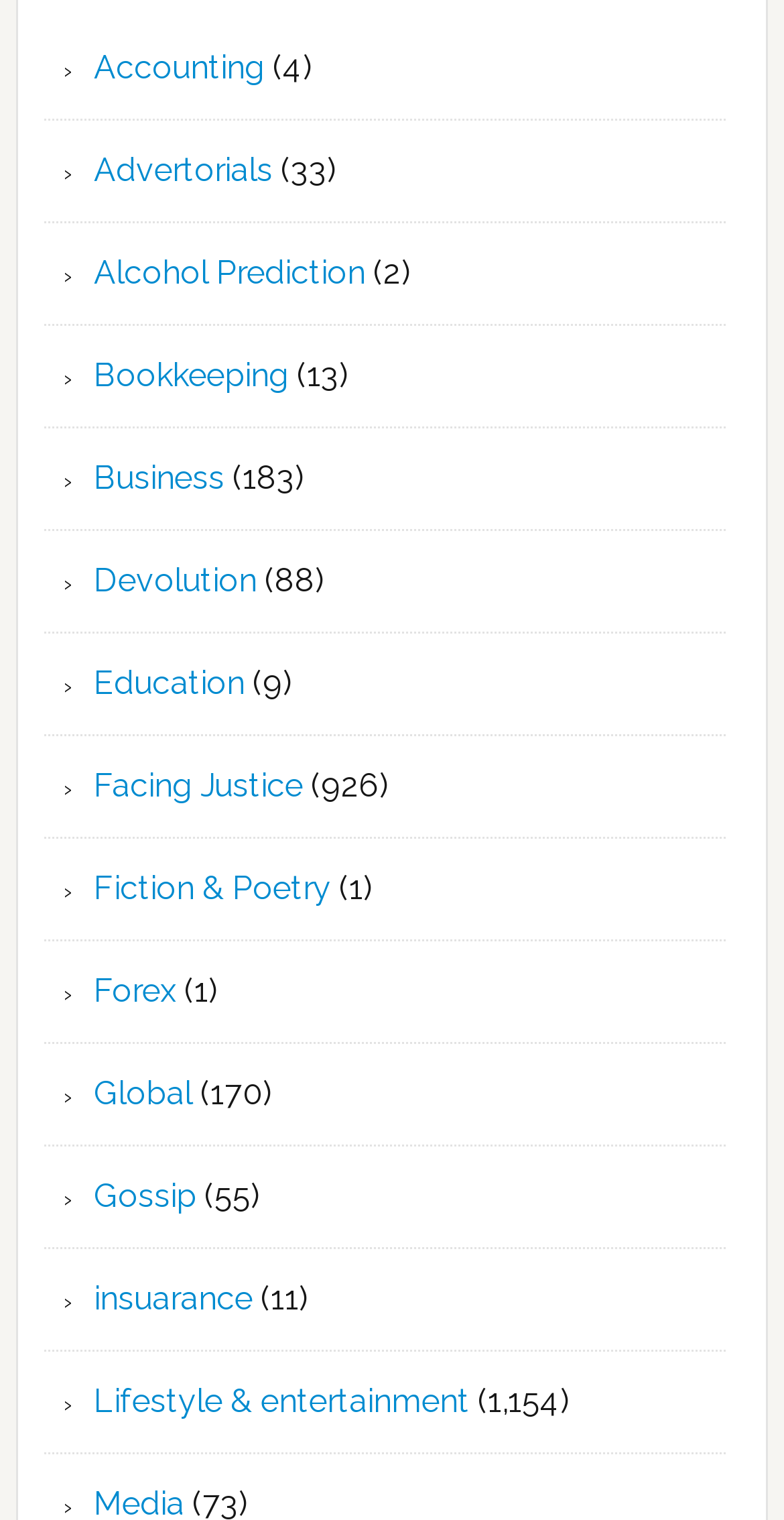Identify the bounding box coordinates of the area that should be clicked in order to complete the given instruction: "Click on Accounting". The bounding box coordinates should be four float numbers between 0 and 1, i.e., [left, top, right, bottom].

[0.12, 0.032, 0.338, 0.057]